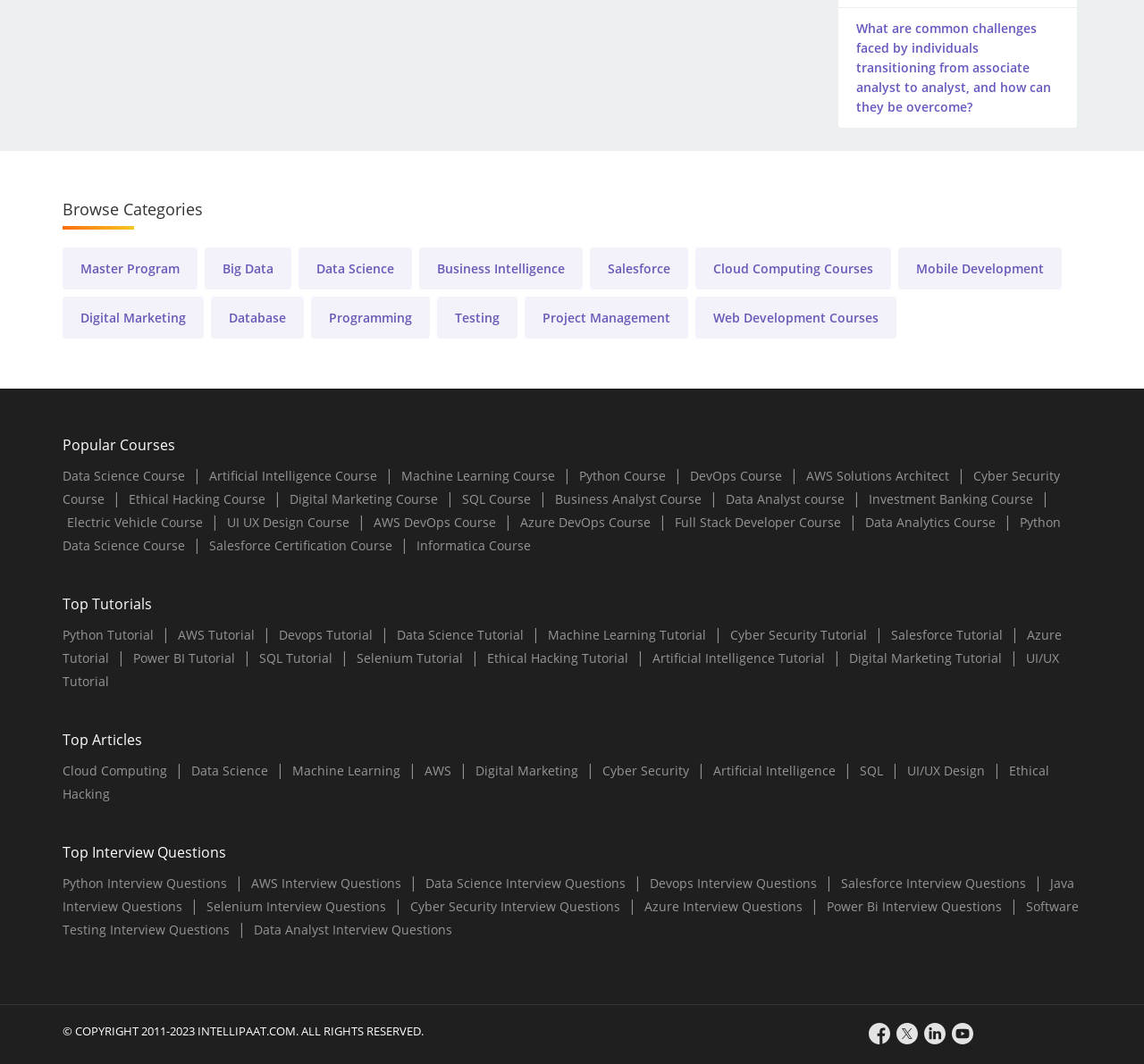Give a one-word or short-phrase answer to the following question: 
Are there any courses related to digital marketing?

Yes